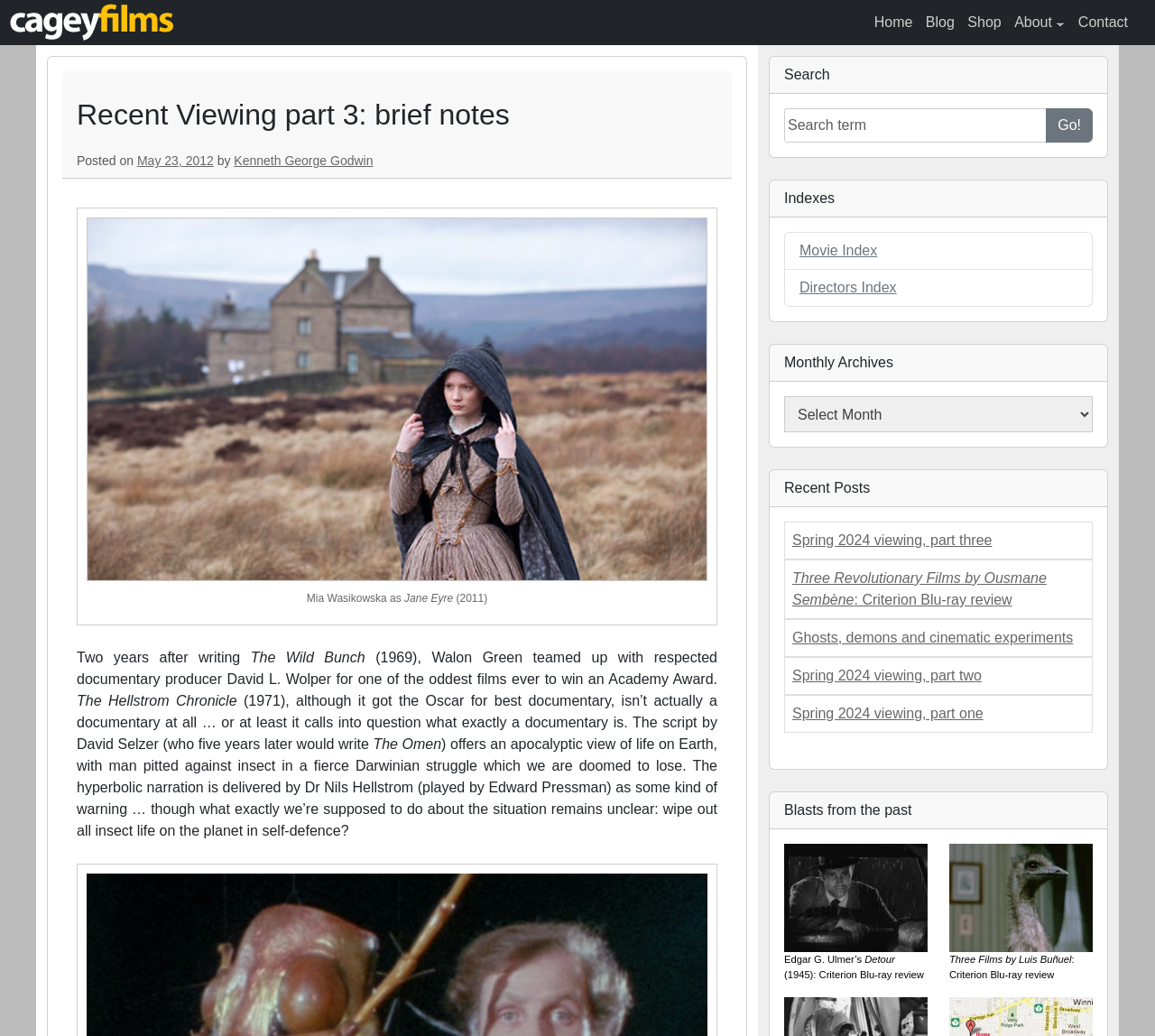Summarize the webpage comprehensively, mentioning all visible components.

This webpage is a blog post titled "Recent Viewing part 3: brief notes" on the Cagey Films website. At the top left corner, there is a logo of Cagey Films, and a navigation menu with links to "Home", "Blog", "Shop", "About", and "Contact" is located at the top right corner.

The main content of the blog post is divided into several sections. The first section has a heading "Recent Viewing part 3: brief notes" and is followed by a paragraph of text that discusses the film "Jane Eyre" (2011). Below this, there is an image of Mia Wasikowska as Jane Eyre, accompanied by a caption.

The next section of the blog post discusses two films, "The Wild Bunch" (1969) and "The Hellstrom Chronicle" (1971). The text describes the latter film as an unusual documentary that questions the definition of a documentary.

A search bar is located at the top right corner of the page, with a text box to enter a search term and a "Go!" button. Below the search bar, there are links to "Indexes", "Monthly Archives", and "Recent Posts".

The "Recent Posts" section lists several recent blog posts, including "Spring 2024 viewing, part three", "Three Revolutionary Films by Ousmane Sembène: Criterion Blu-ray review", and "Ghosts, demons and cinematic experiments".

Finally, the "Blasts from the past" section features reviews of classic films, including "Detour" (1945) and "Three Films by Luis Buñuel".